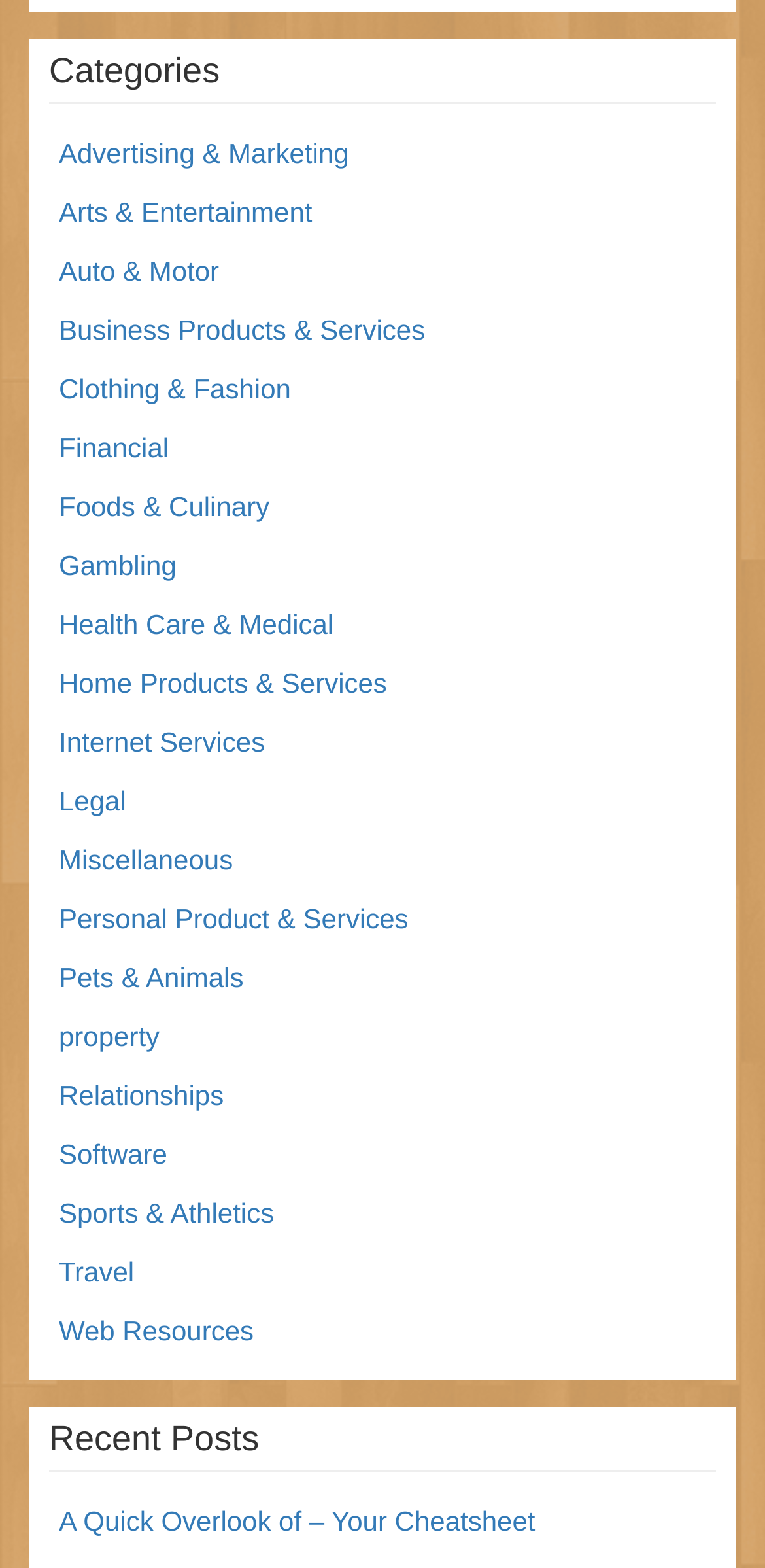Find the bounding box coordinates of the clickable area that will achieve the following instruction: "Browse Advertising & Marketing".

[0.077, 0.088, 0.456, 0.108]